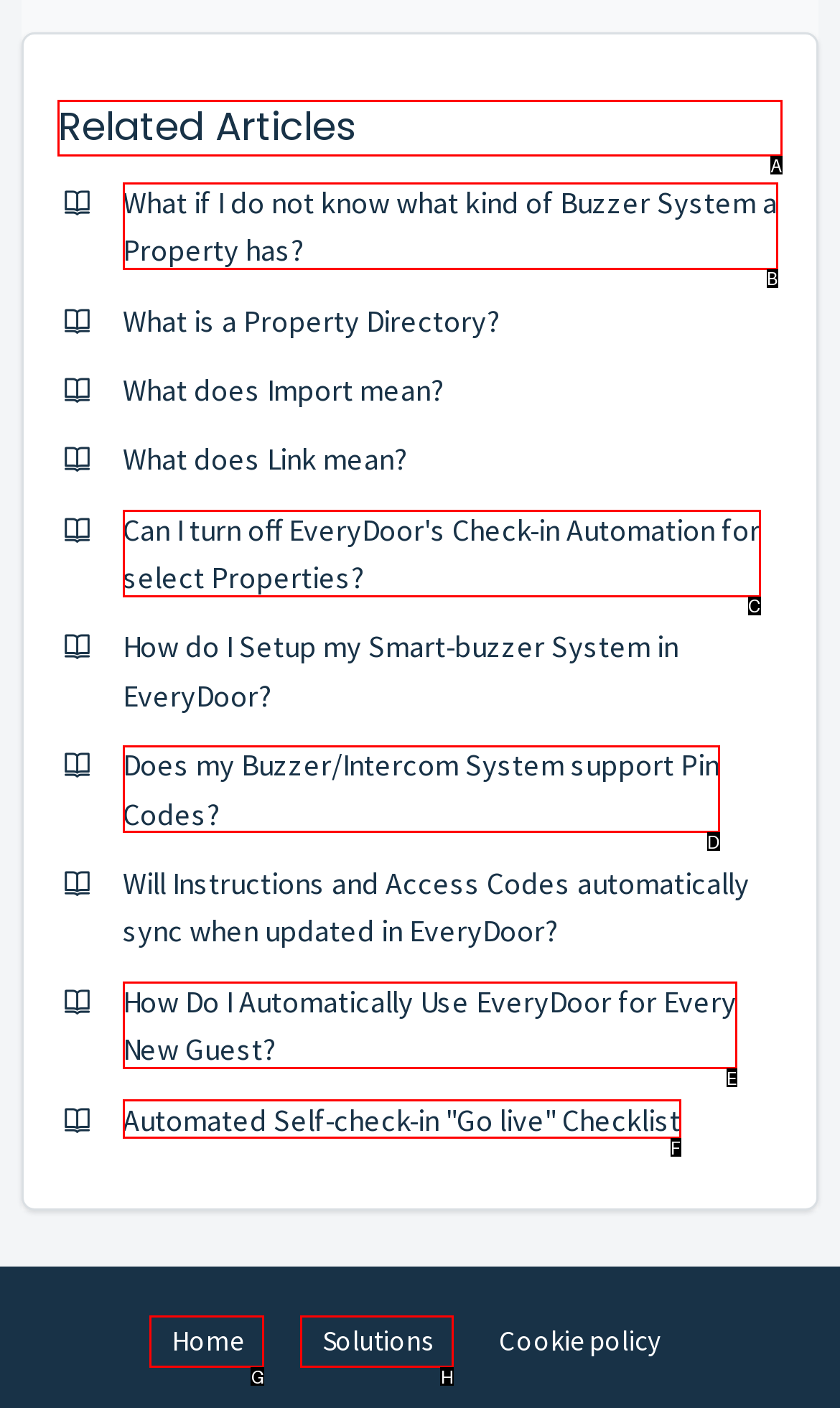Choose the letter of the option that needs to be clicked to perform the task: View related articles. Answer with the letter.

A